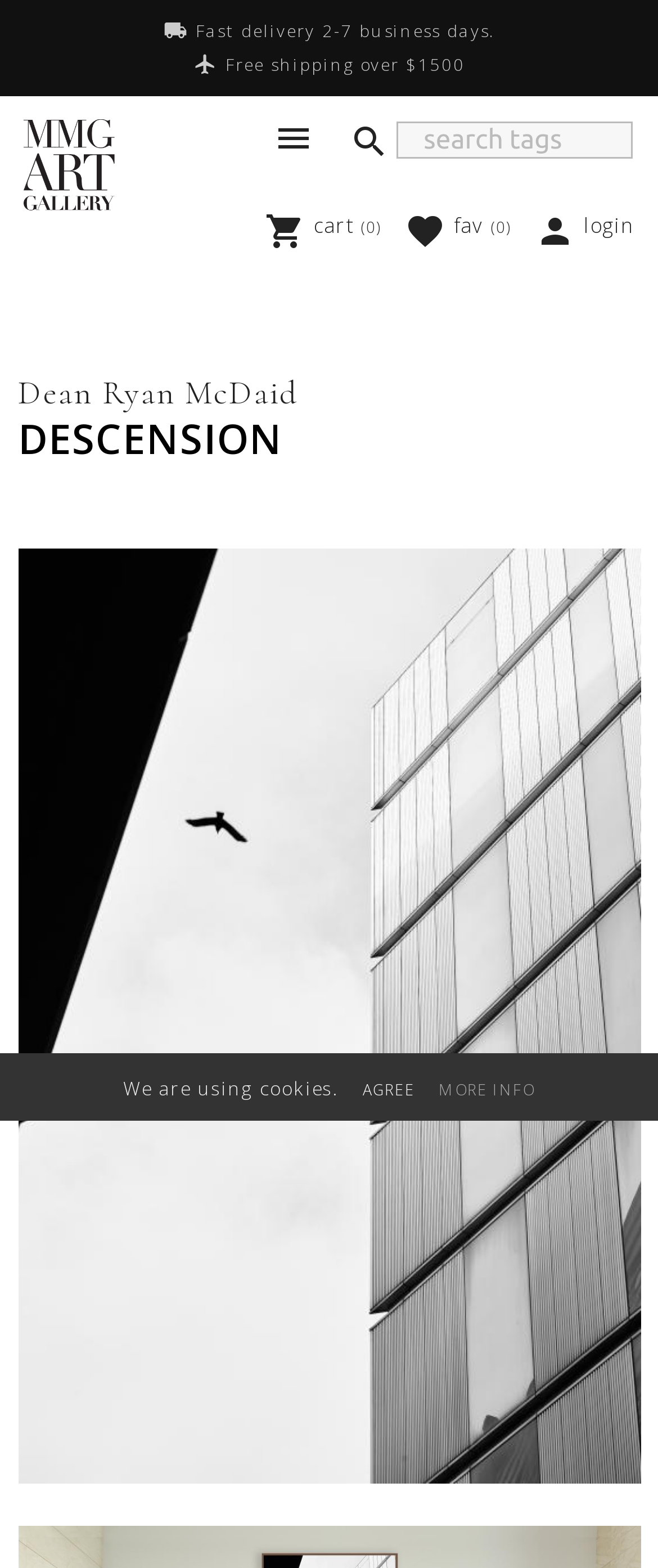Please specify the bounding box coordinates of the region to click in order to perform the following instruction: "login to account".

[0.813, 0.135, 0.964, 0.156]